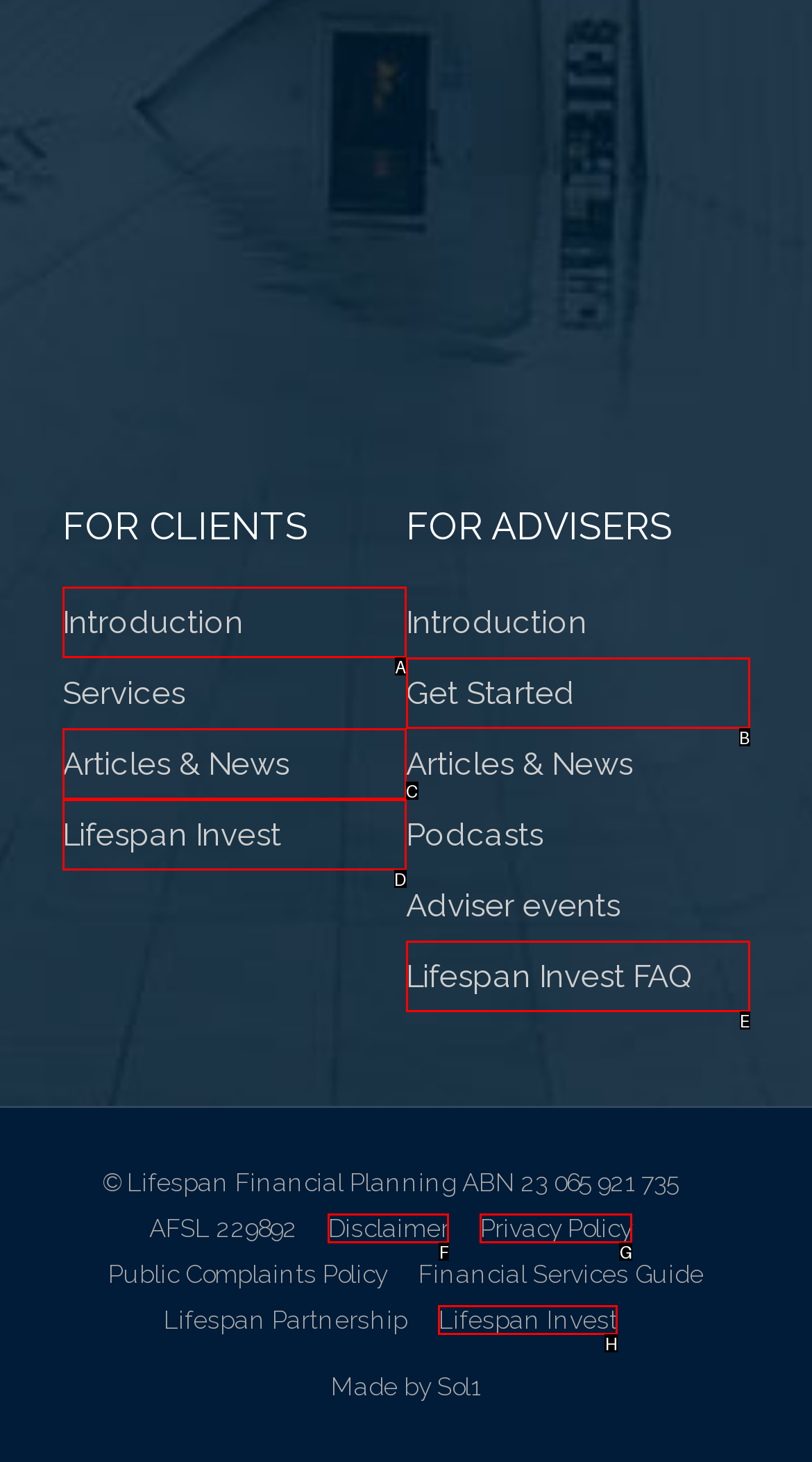Based on the description: Articles & News, find the HTML element that matches it. Provide your answer as the letter of the chosen option.

C